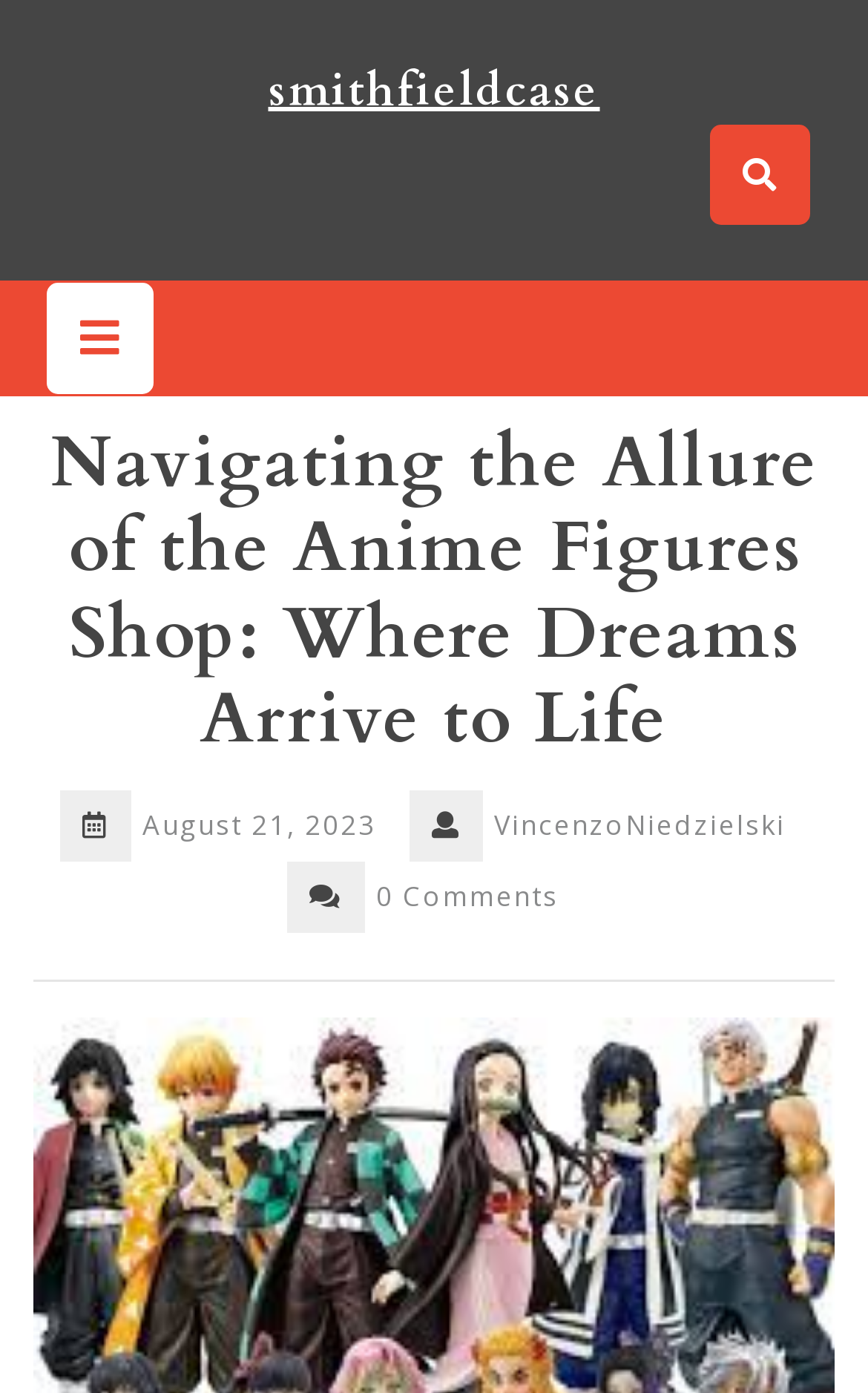Using the element description smithfieldcase, predict the bounding box coordinates for the UI element. Provide the coordinates in (top-left x, top-left y, bottom-right x, bottom-right y) format with values ranging from 0 to 1.

[0.309, 0.043, 0.691, 0.086]